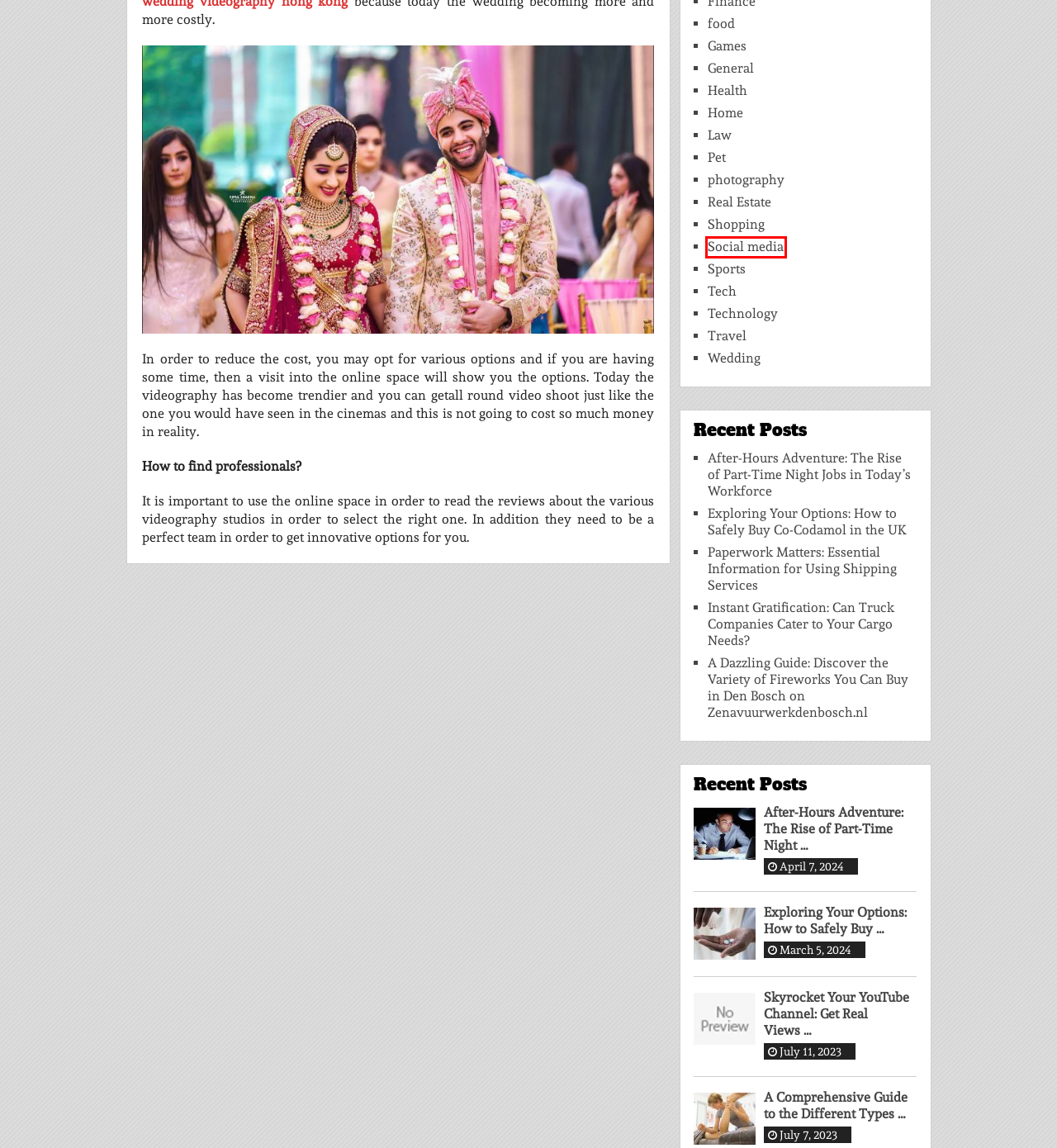You have a screenshot of a webpage with a red rectangle bounding box around a UI element. Choose the best description that matches the new page after clicking the element within the bounding box. The candidate descriptions are:
A. Social media Archives - Ineverconfessions
B. Skyrocket Your YouTube Channel: Get Real Views to Increase Your Reach - Ineverconfessions
C. Sports Archives - Ineverconfessions
D. Real Estate Archives - Ineverconfessions
E. food Archives - Ineverconfessions
F. Instant Gratification: Can Truck Companies Cater to Your Cargo Needs? - Ineverconfessions
G. Law Archives - Ineverconfessions
H. Wedding Archives - Ineverconfessions

A